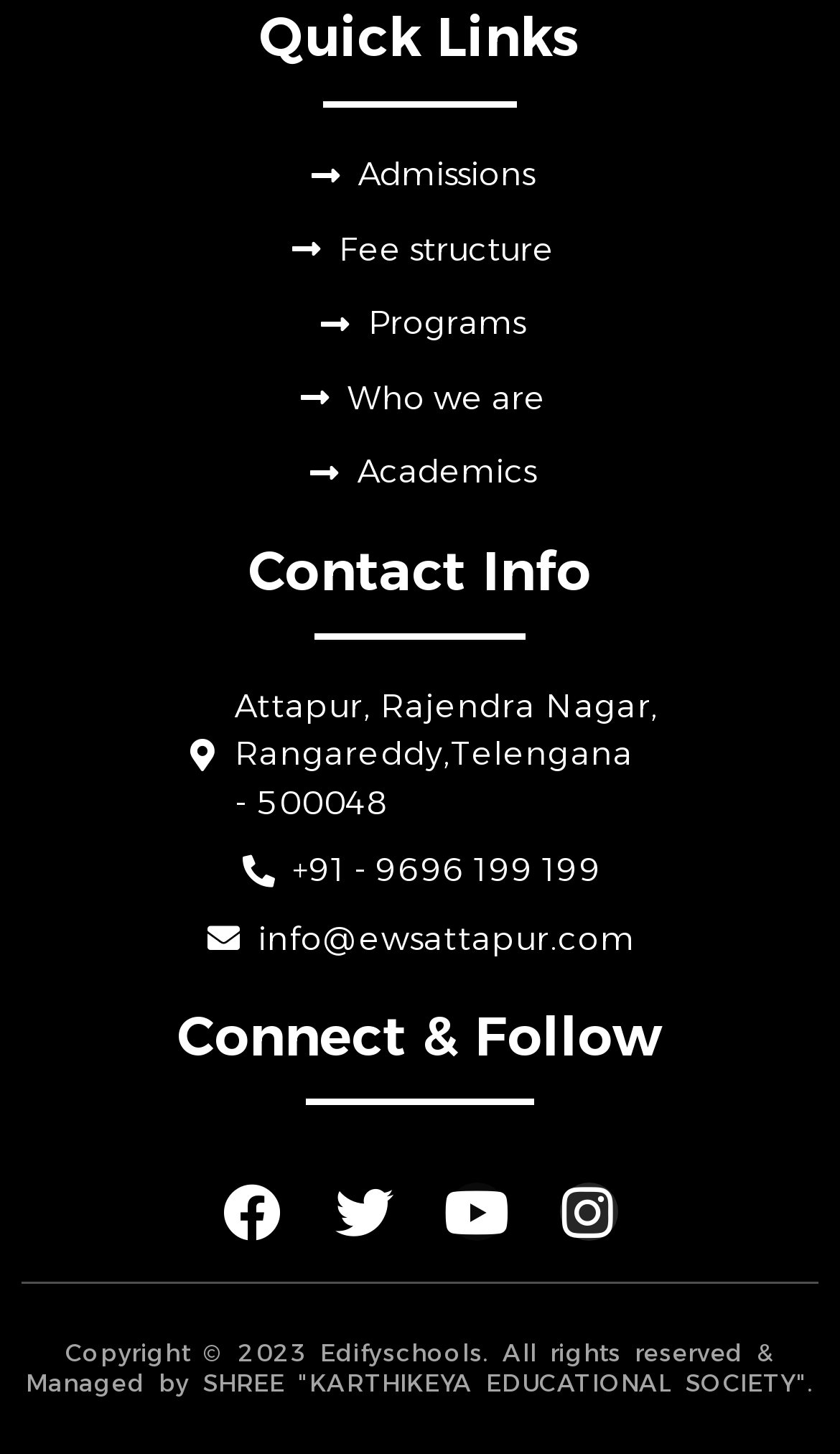Identify the bounding box coordinates of the clickable region to carry out the given instruction: "Visit Programs".

[0.375, 0.206, 0.625, 0.239]